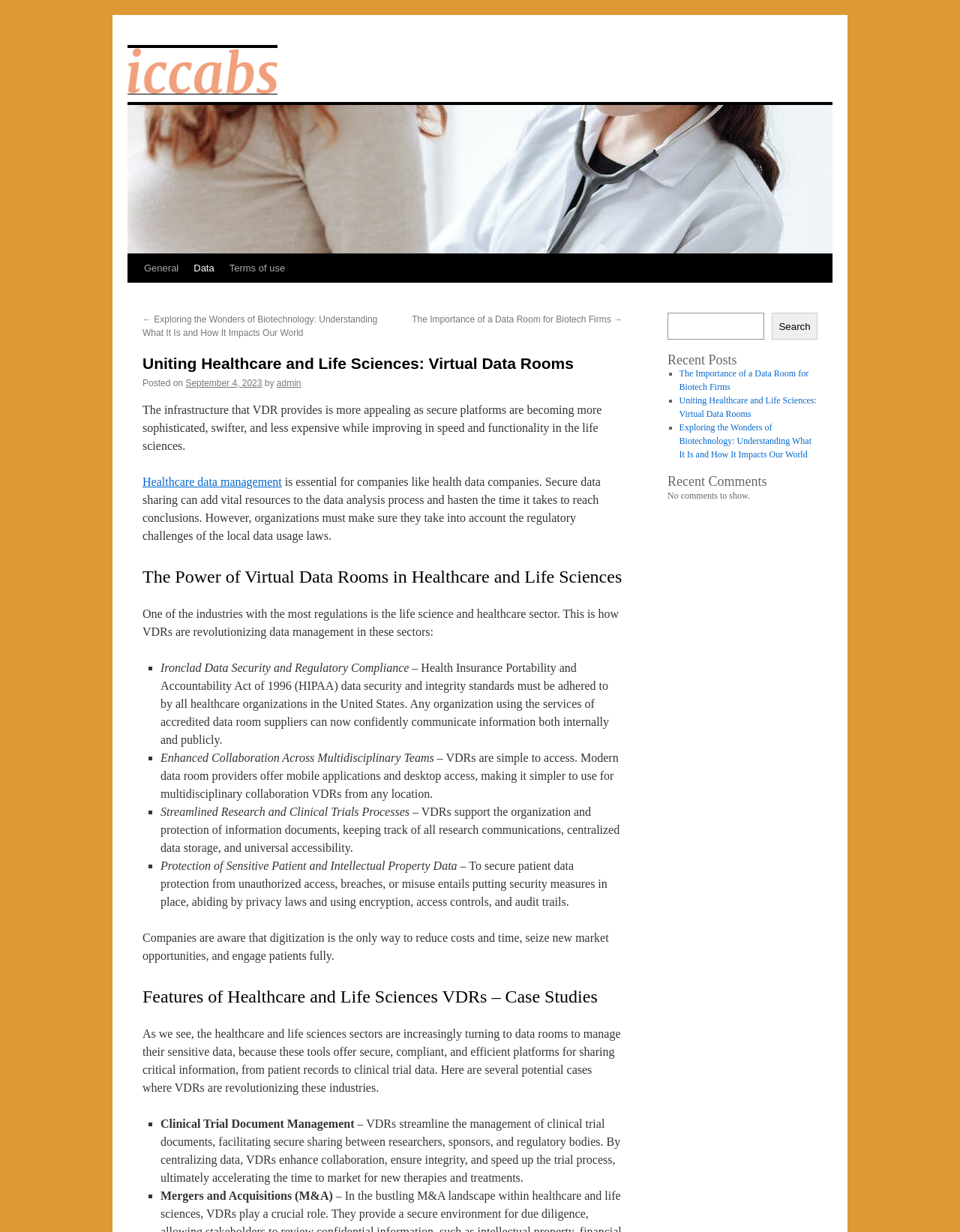Based on what you see in the screenshot, provide a thorough answer to this question: What is the main topic of this webpage?

Based on the webpage content, I can see that the main topic is about Virtual Data Rooms and their applications in healthcare and life sciences. The webpage discusses the importance of VDRs in managing sensitive data, ensuring regulatory compliance, and facilitating collaboration.